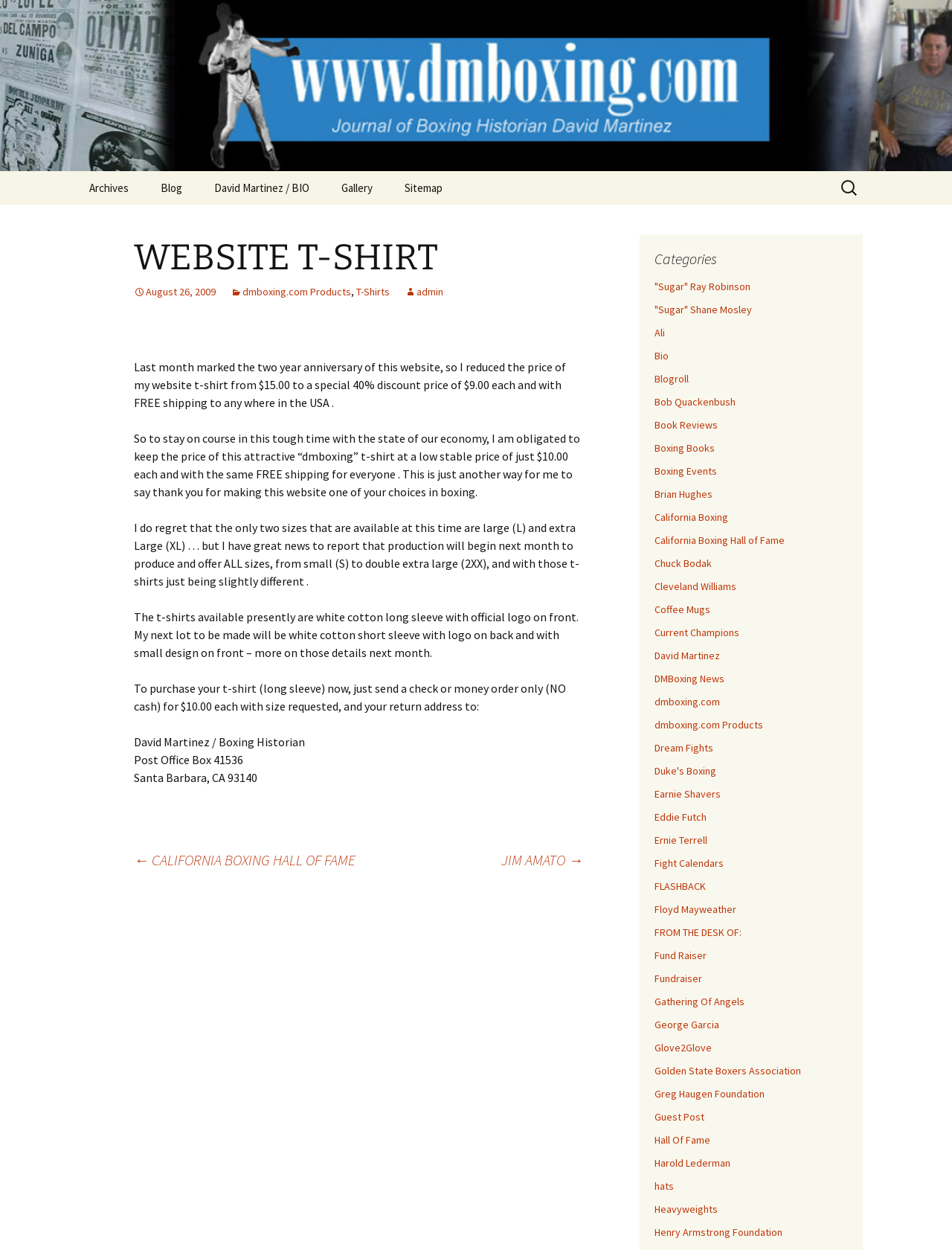Locate the coordinates of the bounding box for the clickable region that fulfills this instruction: "View the Gallery".

[0.343, 0.137, 0.407, 0.164]